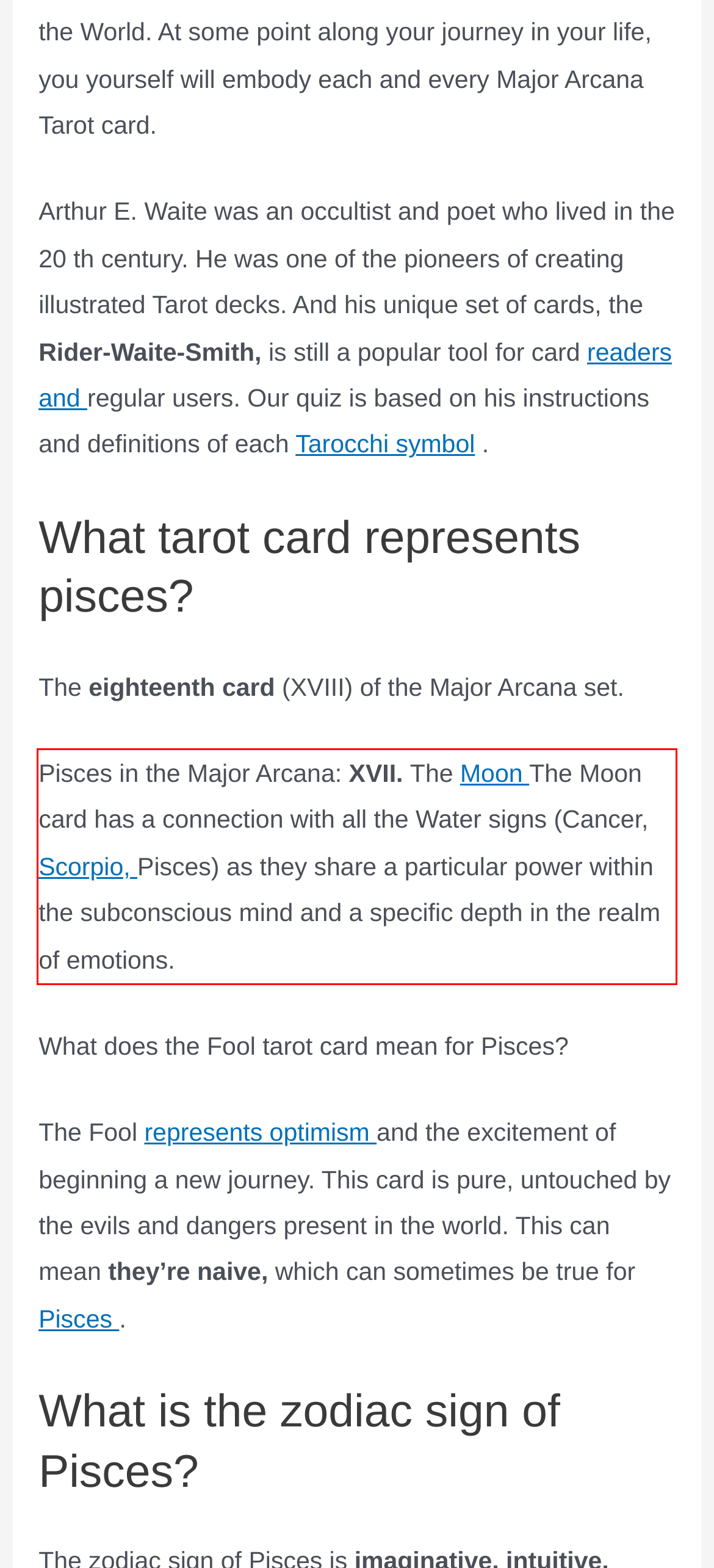Analyze the screenshot of a webpage where a red rectangle is bounding a UI element. Extract and generate the text content within this red bounding box.

Pisces in the Major Arcana: XVII. The Moon The Moon card has a connection with all the Water signs (Cancer, Scorpio, Pisces) as they share a particular power within the subconscious mind and a specific depth in the realm of emotions.